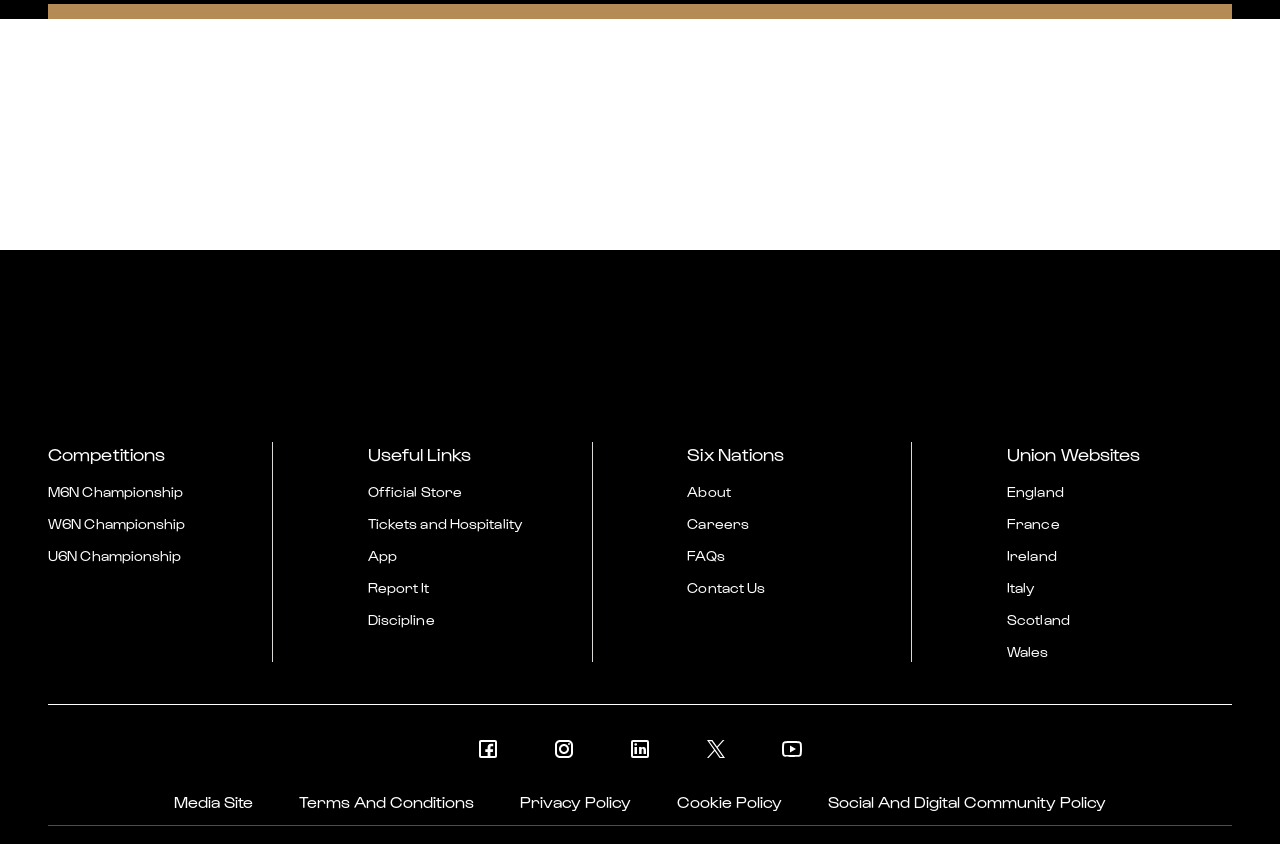What social media platforms are available?
Look at the image and provide a detailed response to the question.

The social media platforms available are Facebook, Instagram, LinkedIn, and YouTube, which are links with bounding box coordinates [0.372, 0.873, 0.391, 0.902], [0.431, 0.873, 0.45, 0.902], [0.491, 0.873, 0.509, 0.902], and [0.609, 0.873, 0.628, 0.902] respectively.